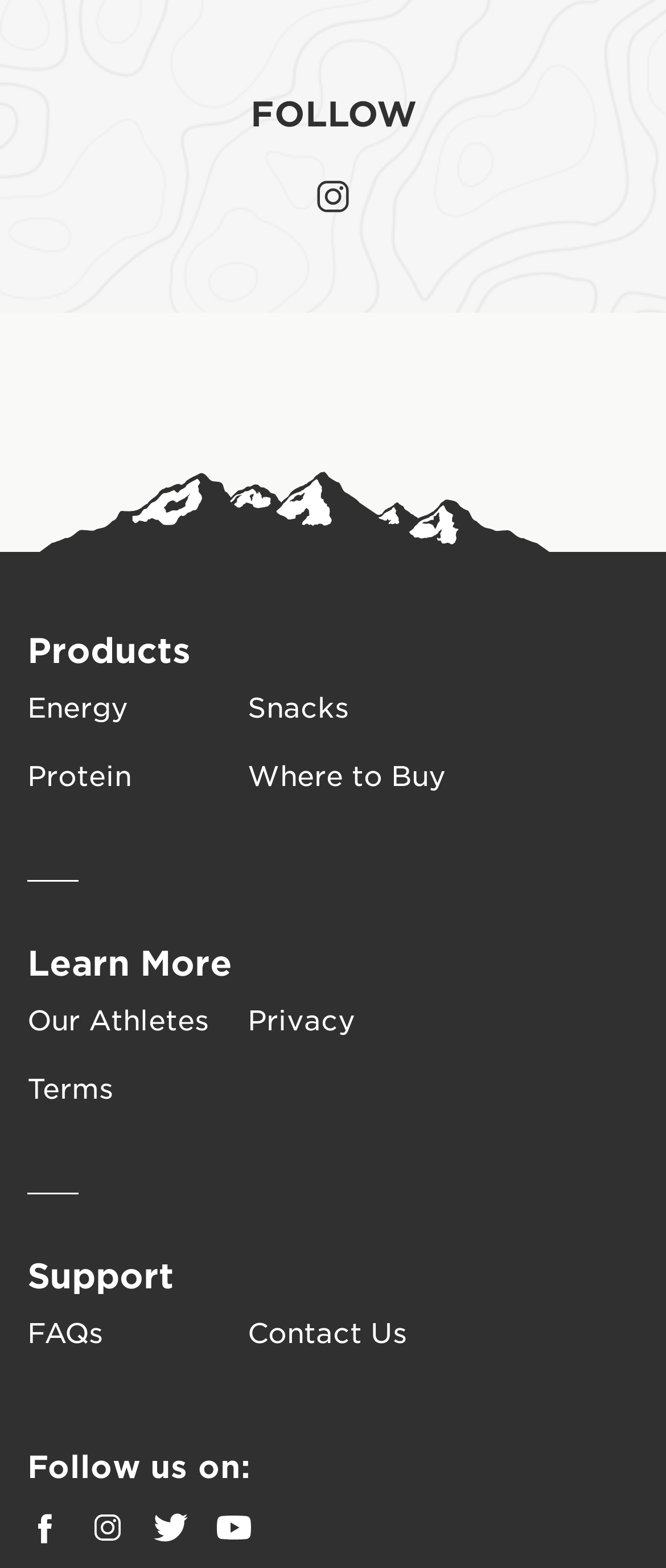Answer this question using a single word or a brief phrase:
What is the main image on the webpage?

Mountains